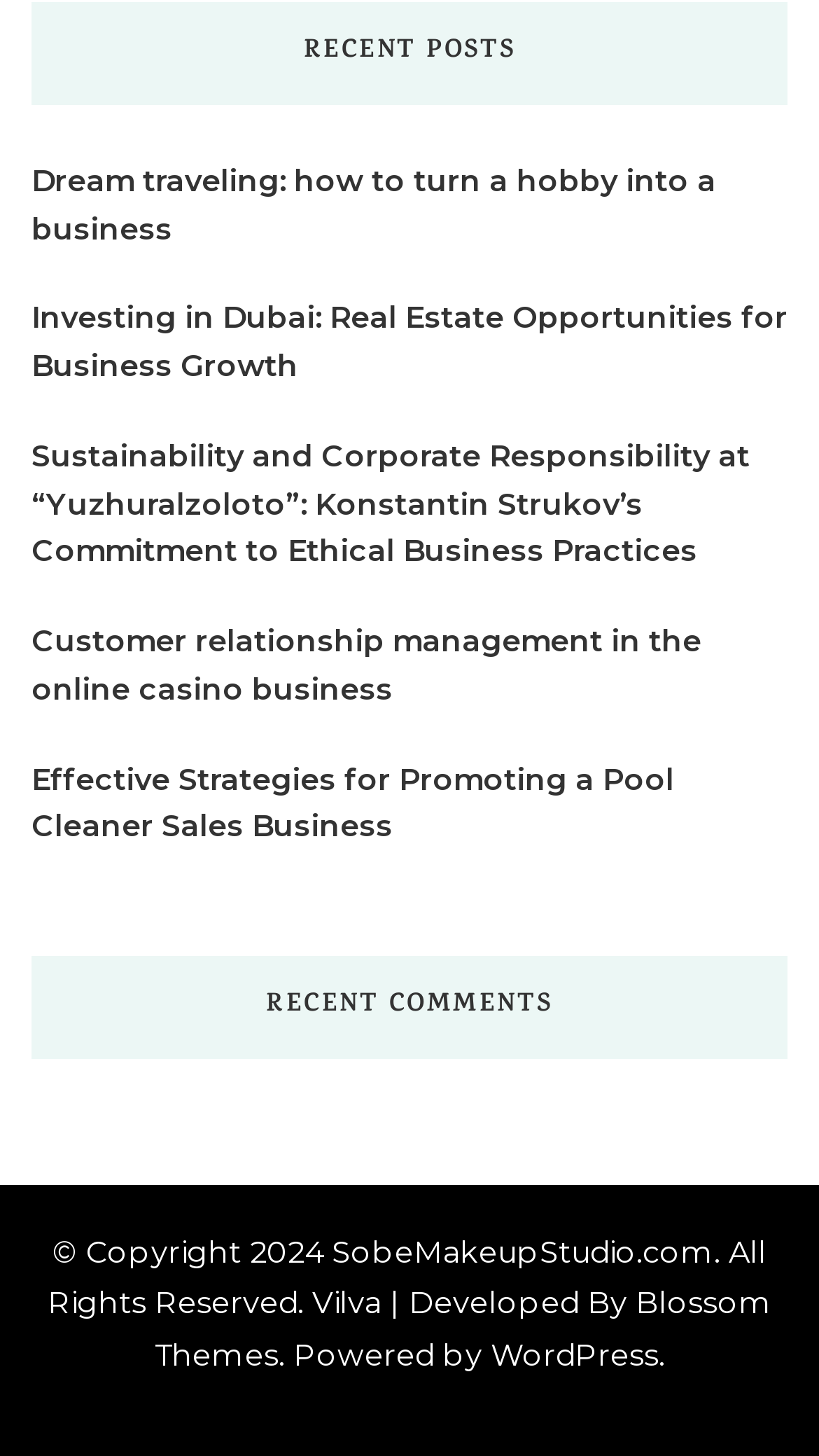What is the name of the theme developer?
Examine the webpage screenshot and provide an in-depth answer to the question.

The footer section of the webpage contains a link to 'Blossom Themes', which is likely the developer of the theme used by the website.